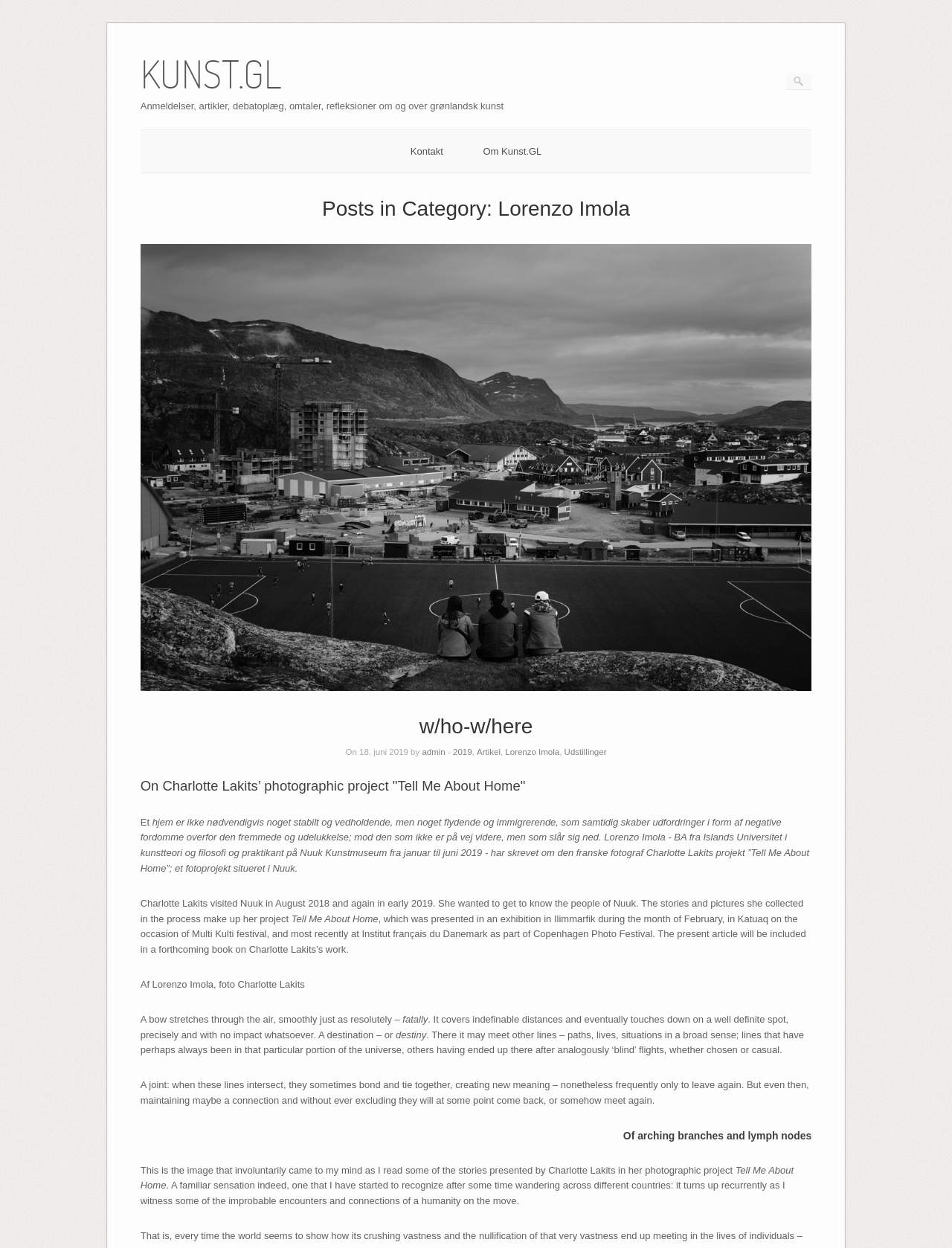Can you specify the bounding box coordinates of the area that needs to be clicked to fulfill the following instruction: "Search for something"?

[0.826, 0.059, 0.853, 0.072]